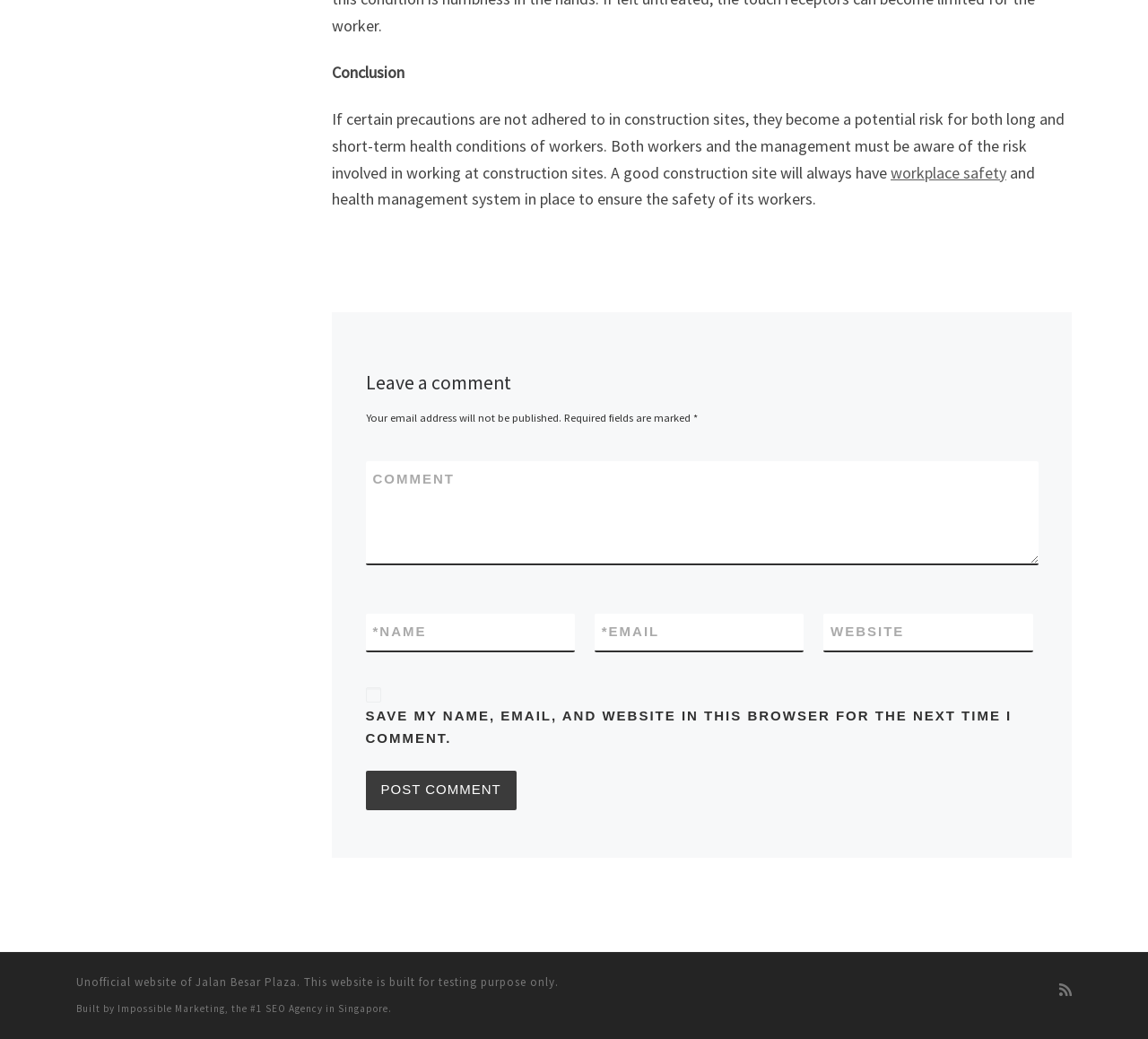Use one word or a short phrase to answer the question provided: 
What is the website about?

Jalan Besar Plaza